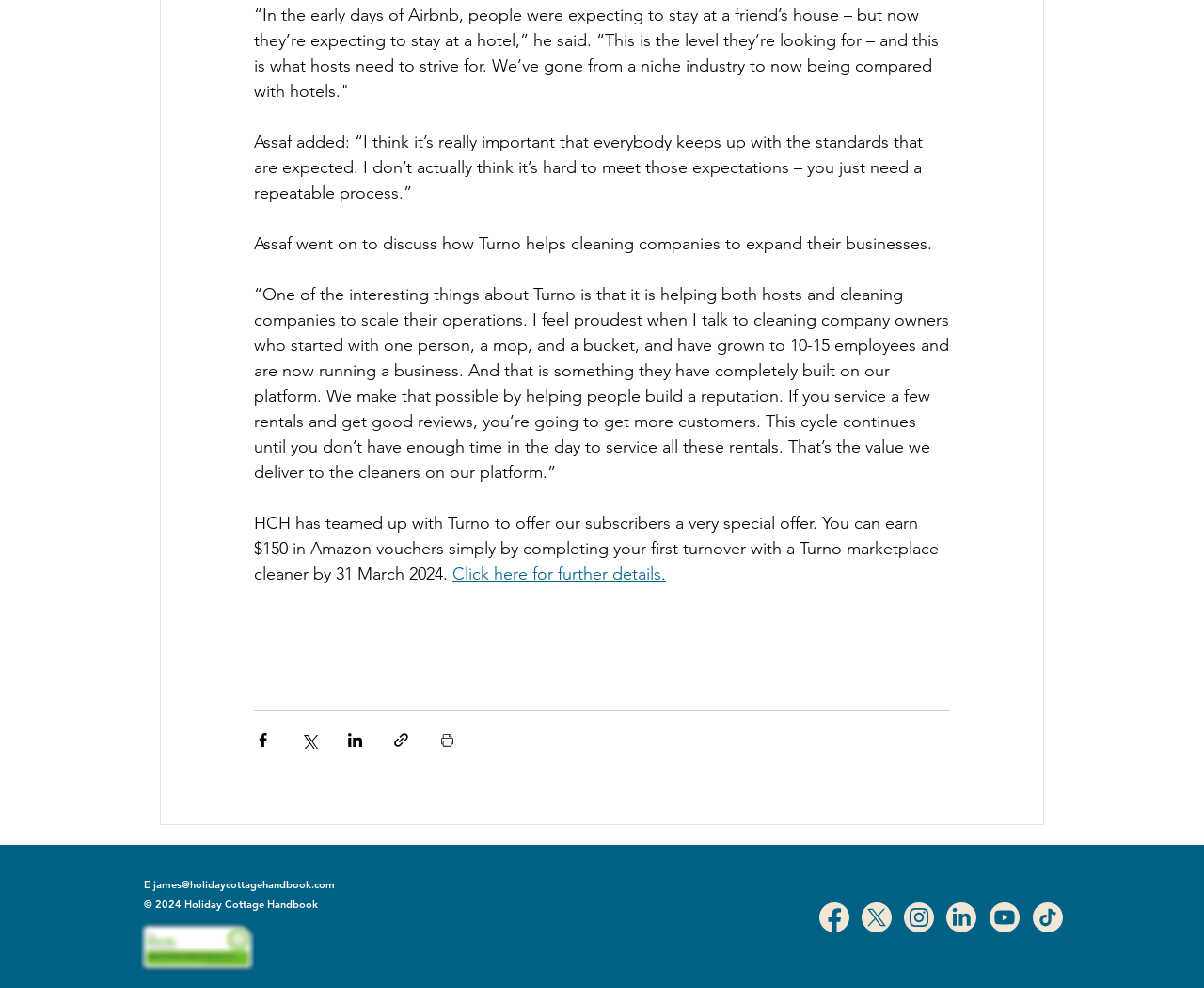Give a one-word or phrase response to the following question: How many social media sharing options are available?

4